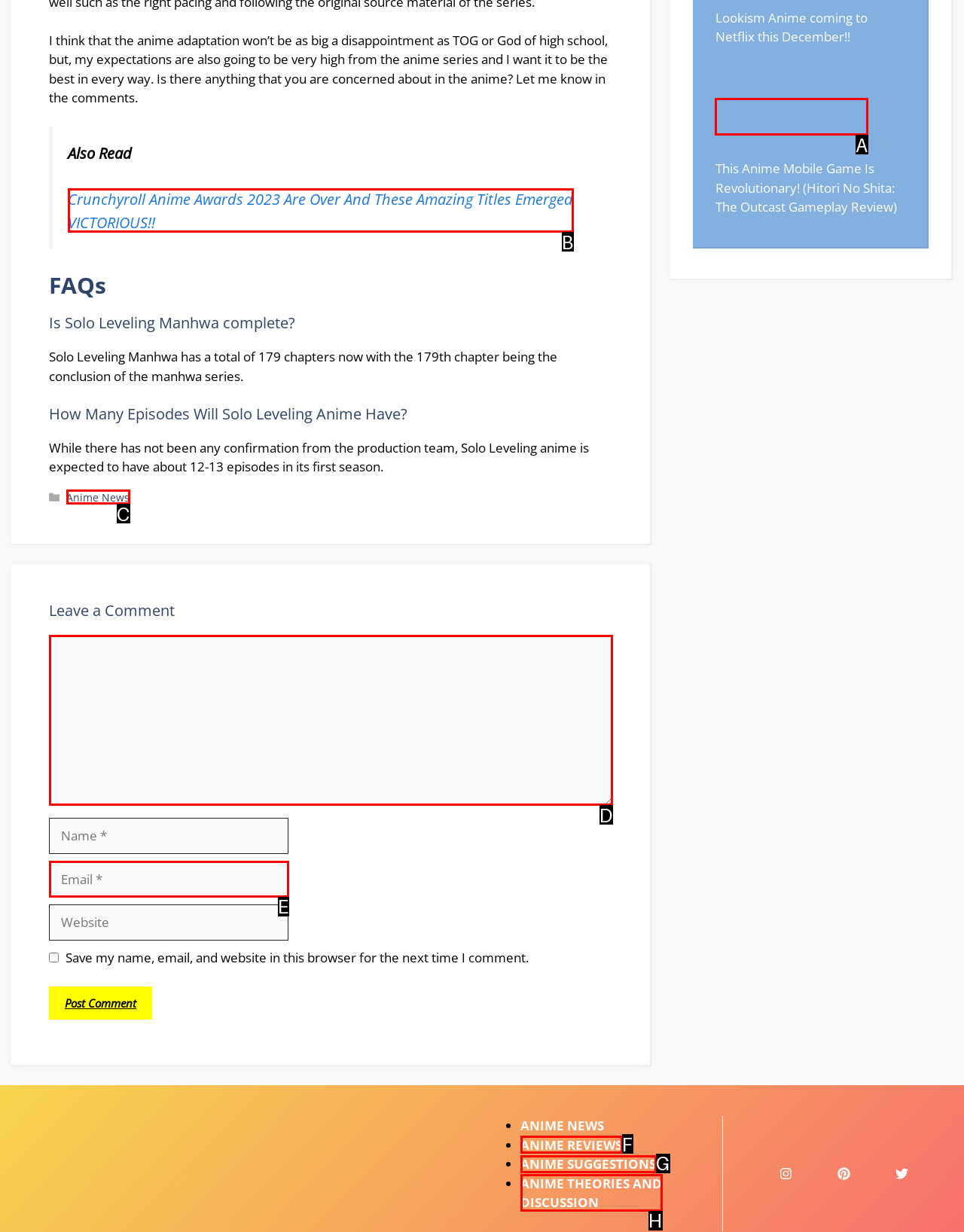What letter corresponds to the UI element to complete this task: Visit the 'Lookism Anime coming to Netflix this December!!' page
Answer directly with the letter.

A